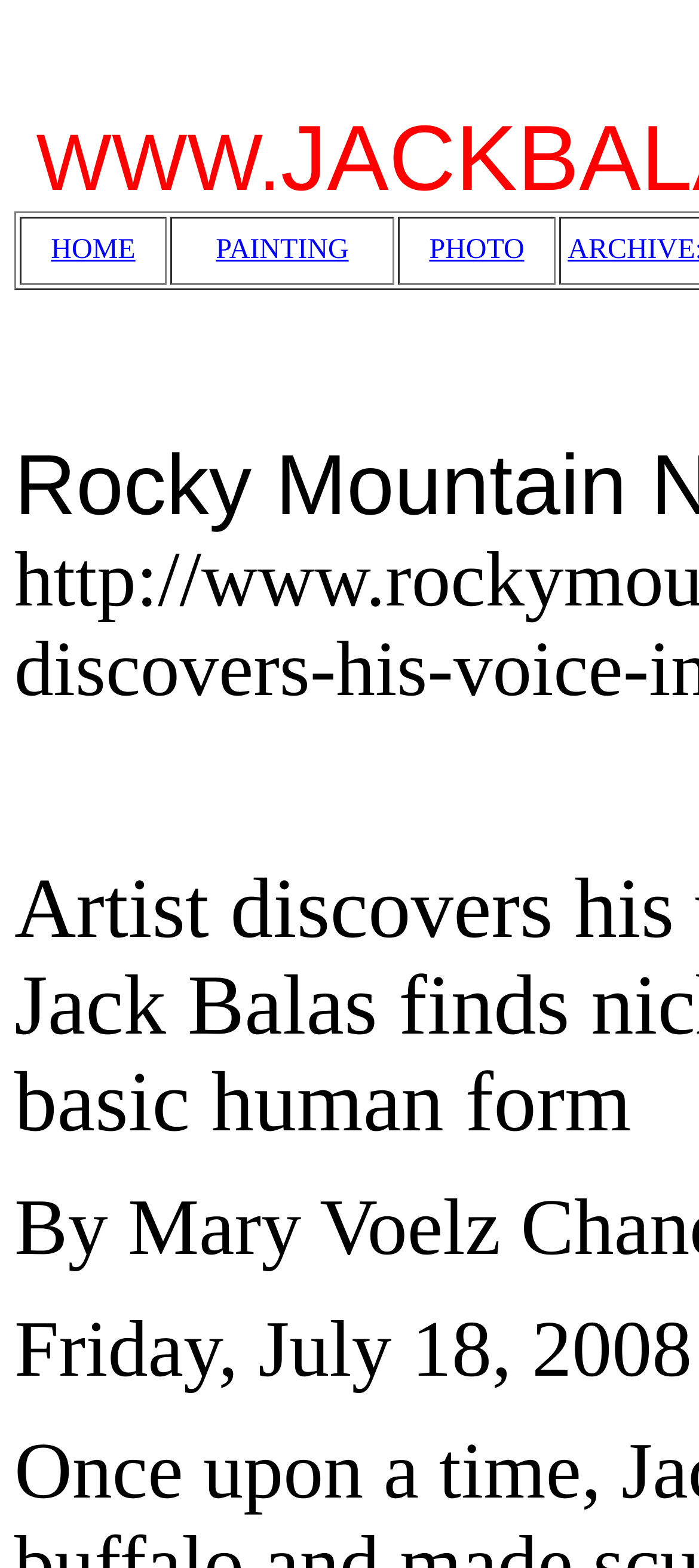Please provide a brief answer to the following inquiry using a single word or phrase:
What is the date mentioned on the webpage?

Friday, July 18, 2008